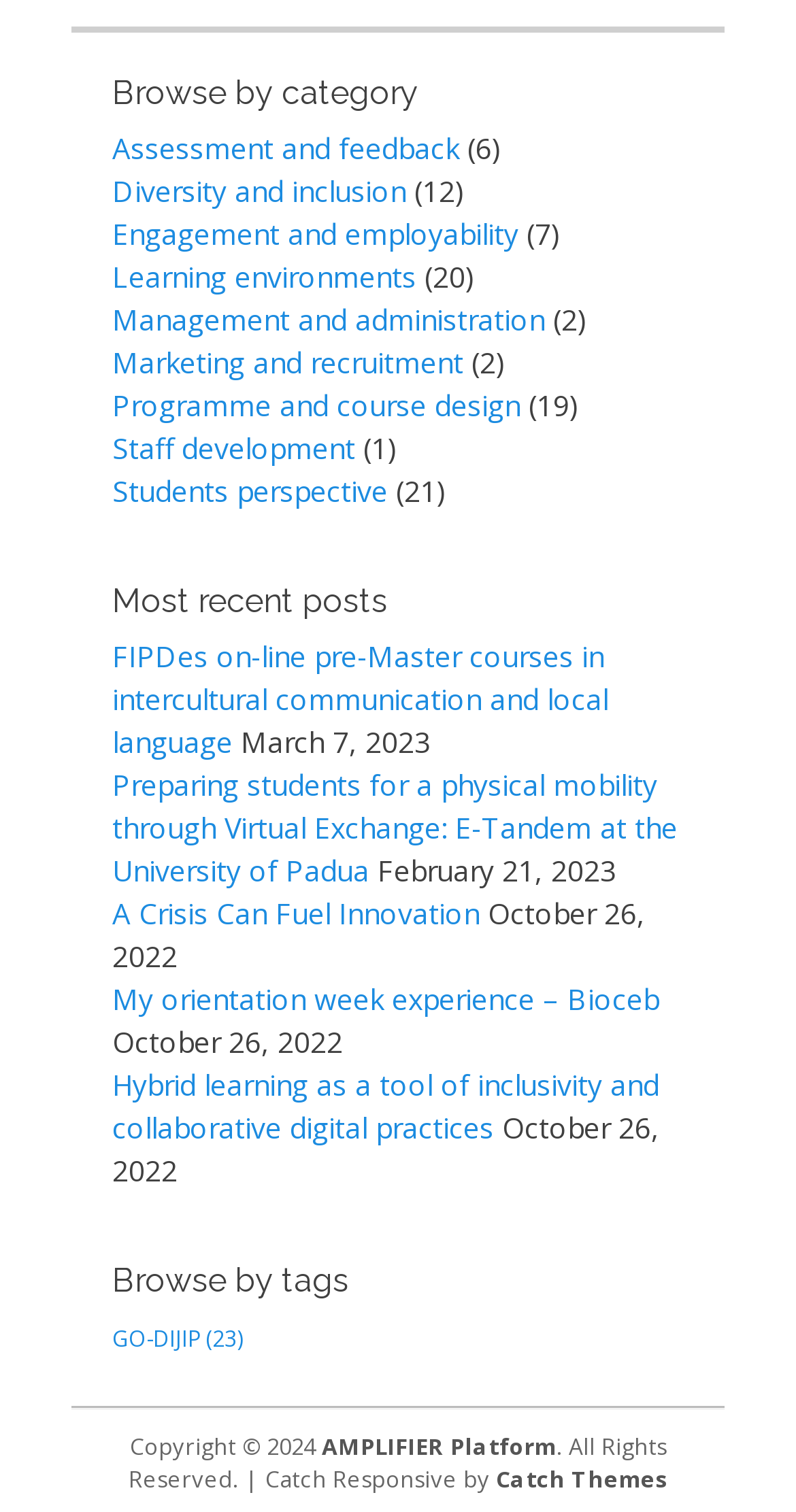Please provide the bounding box coordinates for the element that needs to be clicked to perform the instruction: "Browse by category". The coordinates must consist of four float numbers between 0 and 1, formatted as [left, top, right, bottom].

[0.141, 0.049, 0.859, 0.077]